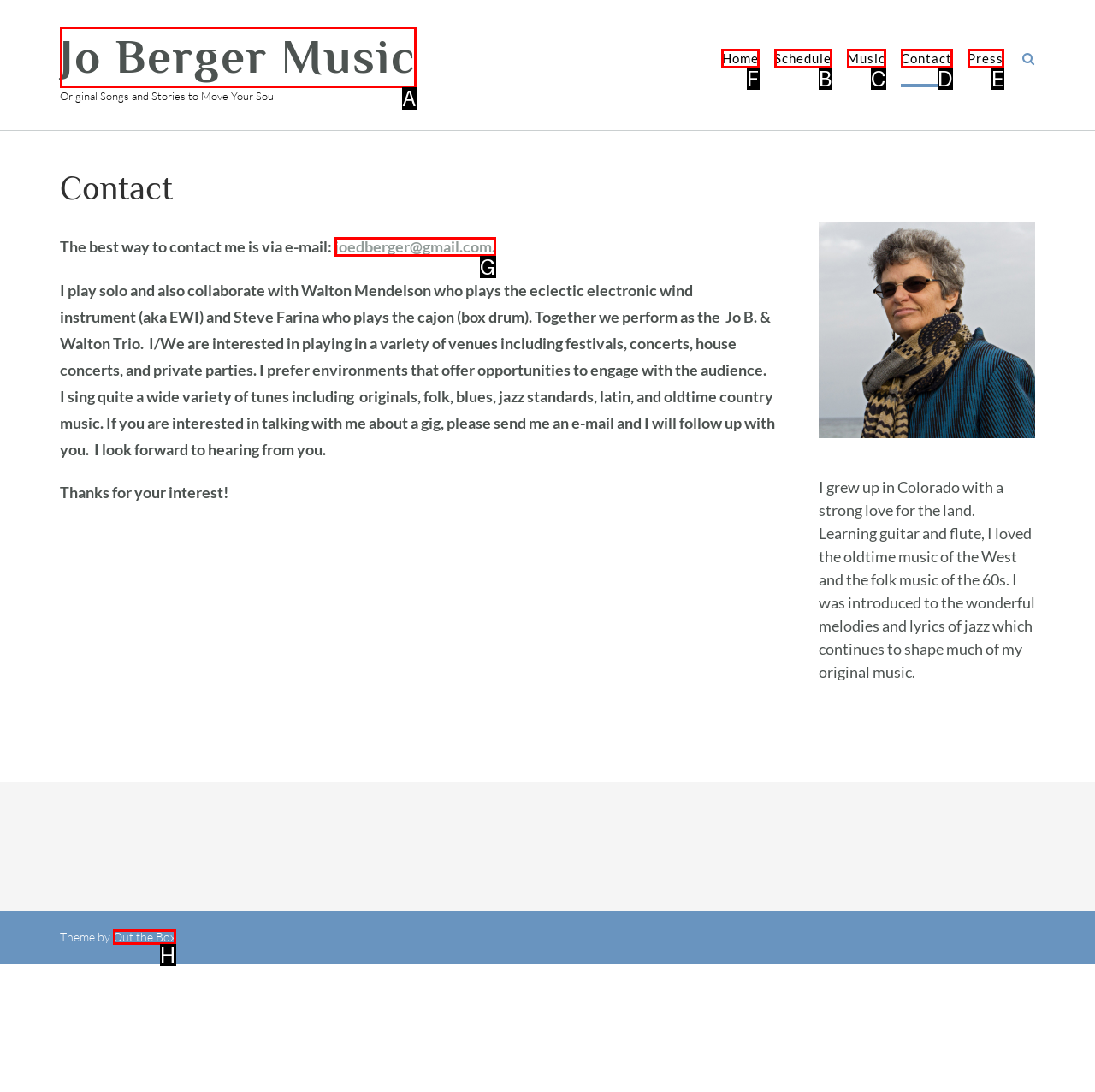Select the correct option from the given choices to perform this task: Click on the 'HOME' link. Provide the letter of that option.

None